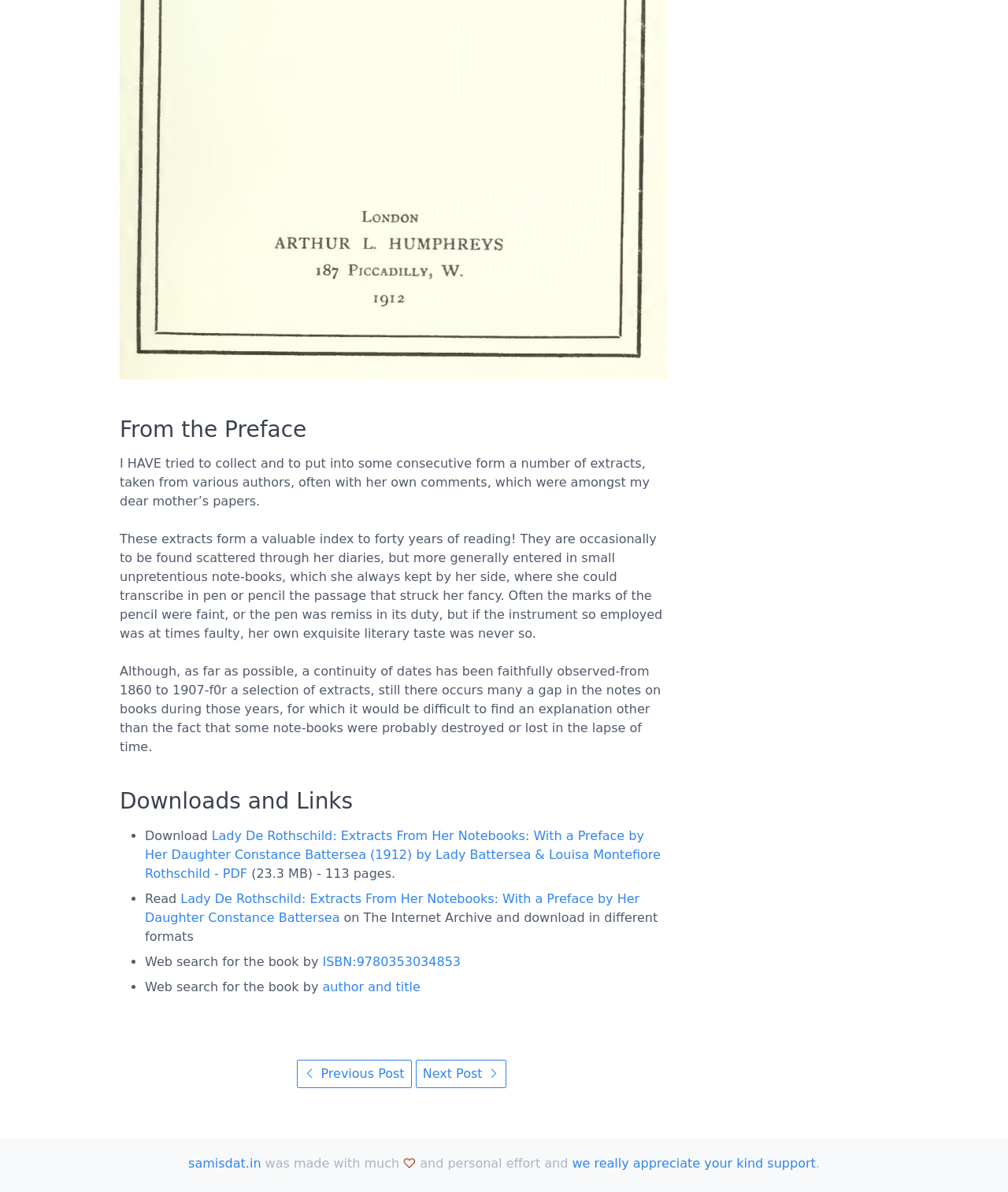What is the size of the downloadable PDF file?
Using the image as a reference, answer the question with a short word or phrase.

23.3 MB